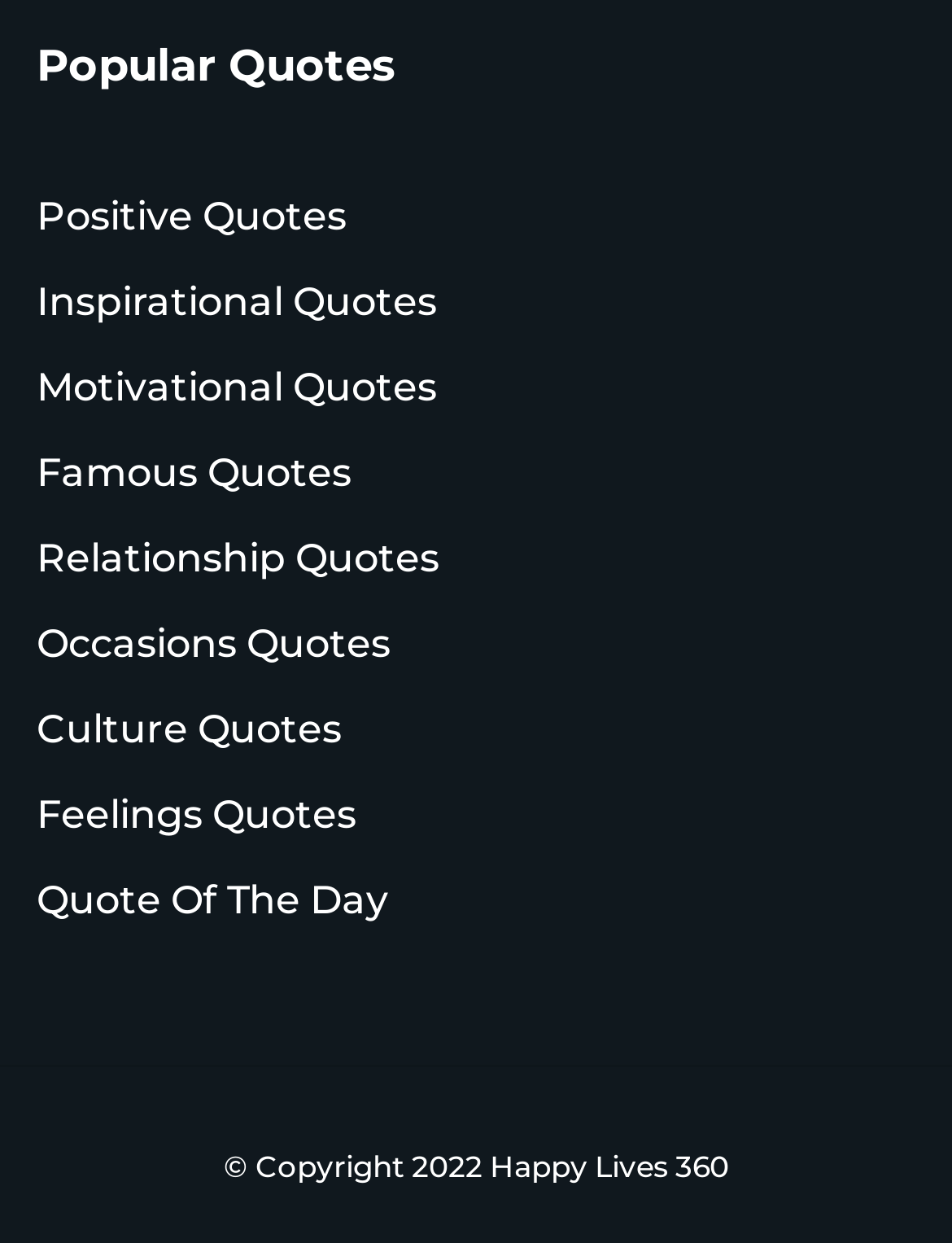What is the position of the 'Quote Of The Day' link?
Using the image, give a concise answer in the form of a single word or short phrase.

Bottom